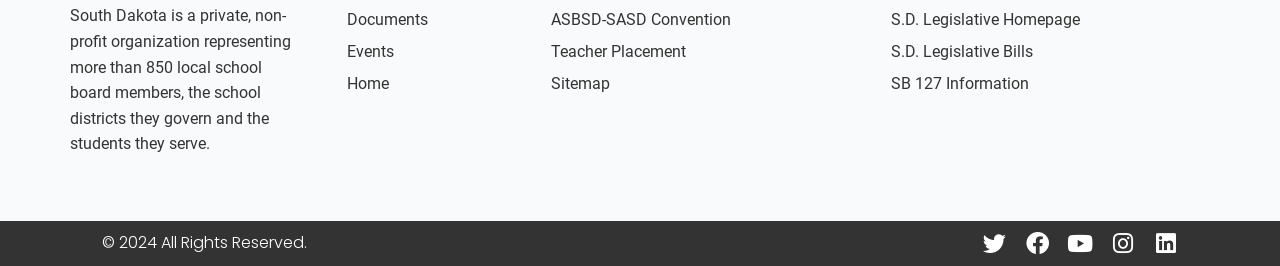Find the bounding box coordinates of the clickable element required to execute the following instruction: "check S.D. Legislative Homepage". Provide the coordinates as four float numbers between 0 and 1, i.e., [left, top, right, bottom].

[0.68, 0.014, 0.945, 0.134]